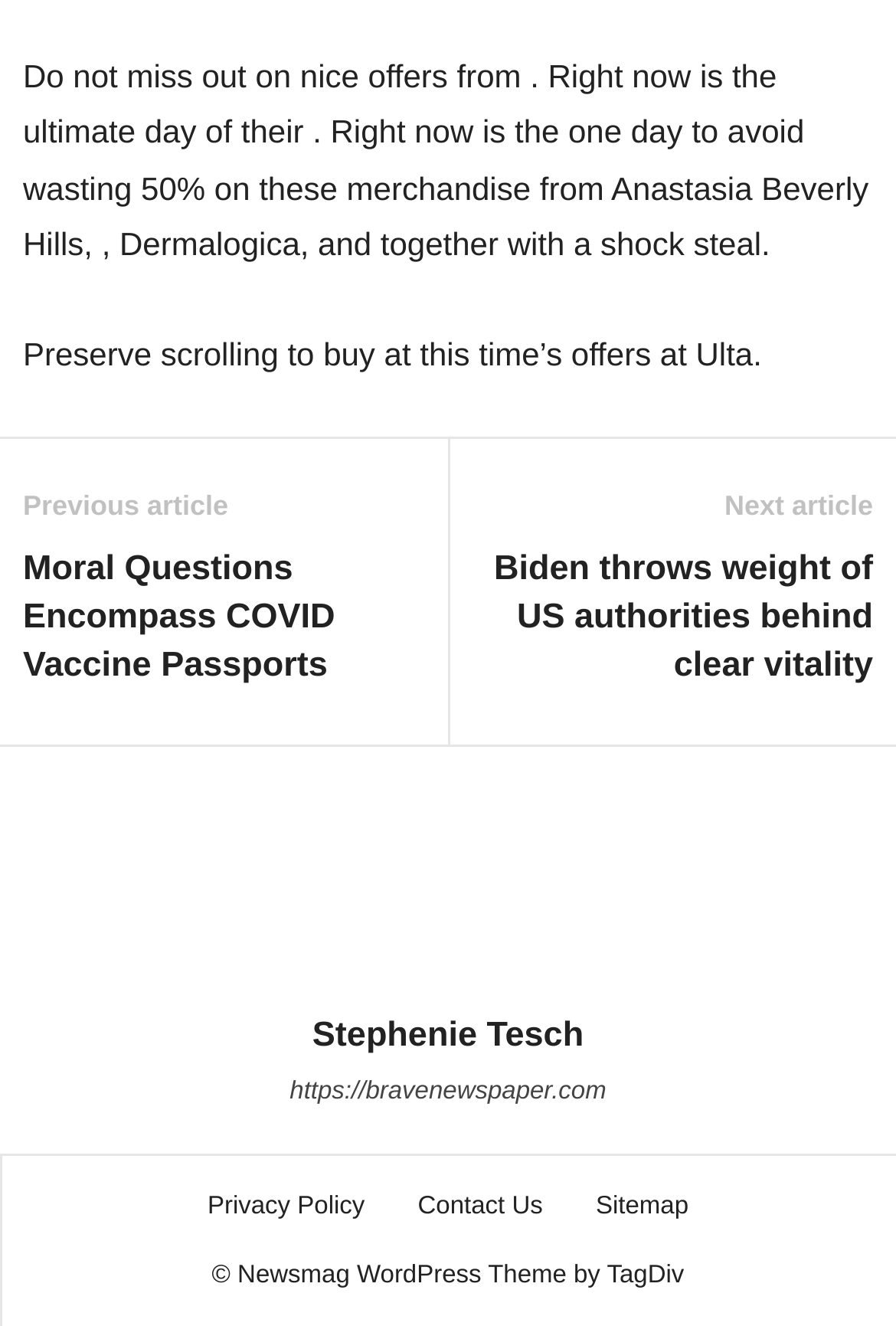Determine the bounding box coordinates of the area to click in order to meet this instruction: "Read the article by 'Stephenie Tesch'".

[0.349, 0.766, 0.651, 0.795]